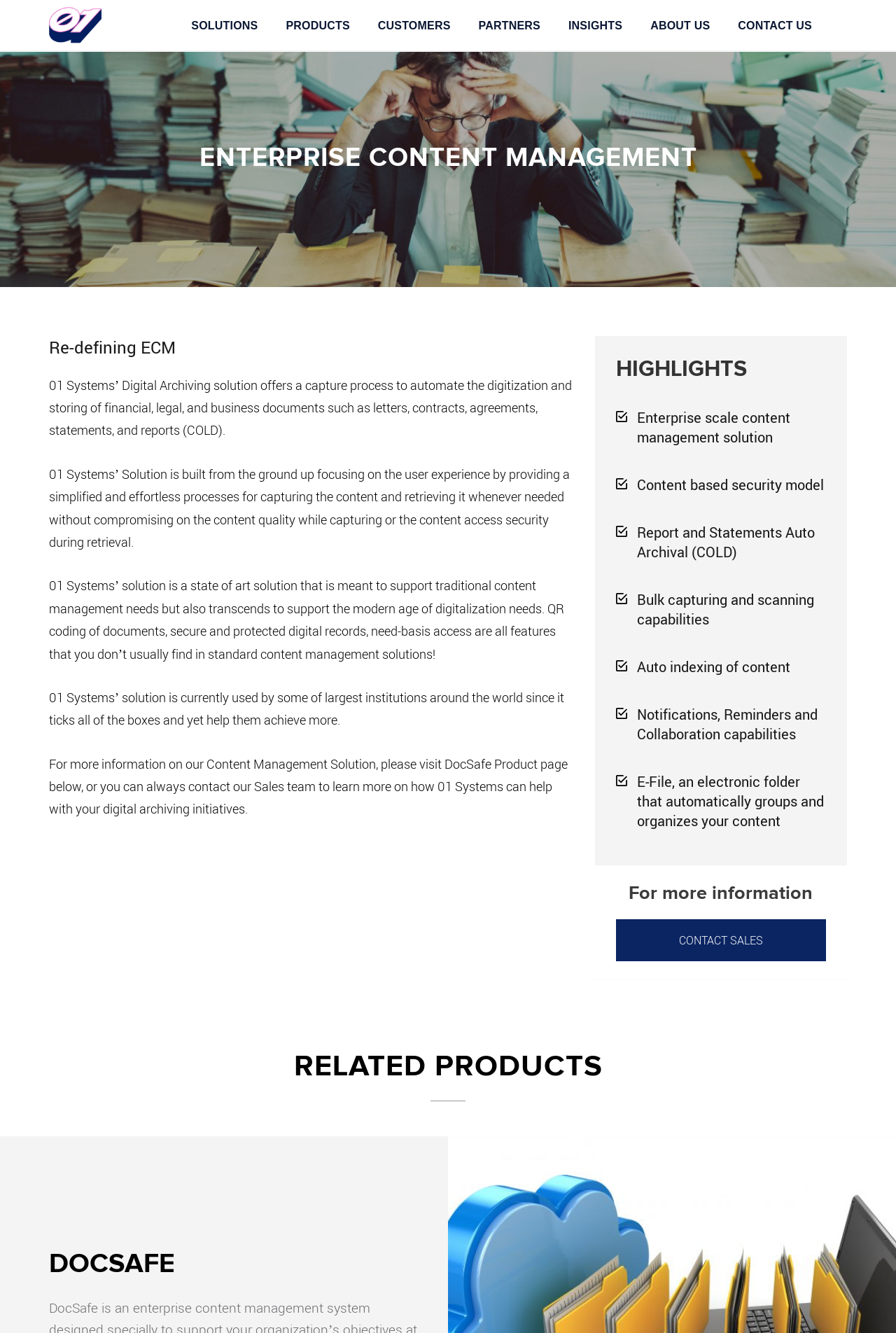Please find and generate the text of the main heading on the webpage.

ENTERPRISE CONTENT MANAGEMENT